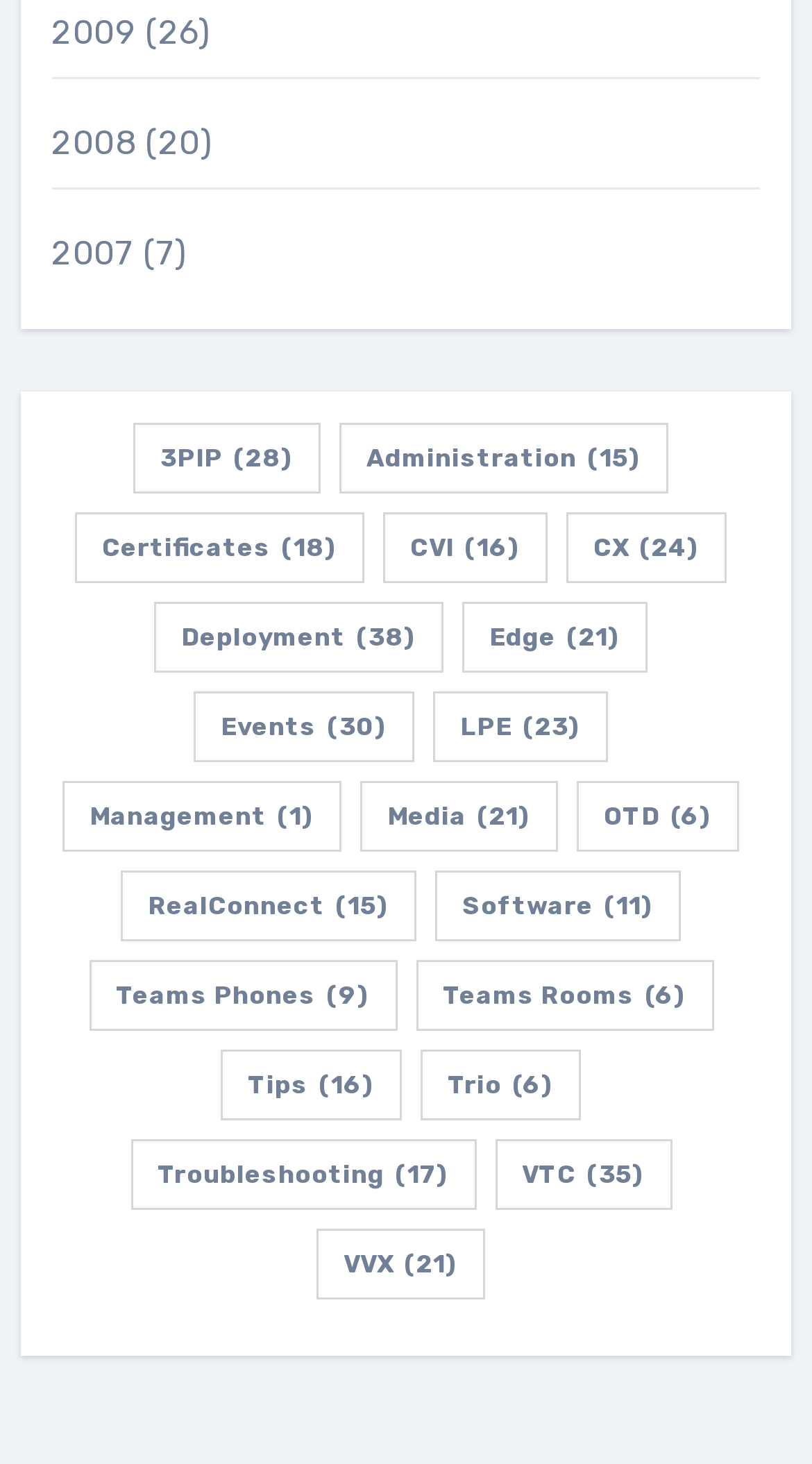Determine the coordinates of the bounding box that should be clicked to complete the instruction: "View 2009 items". The coordinates should be represented by four float numbers between 0 and 1: [left, top, right, bottom].

[0.063, 0.009, 0.168, 0.036]